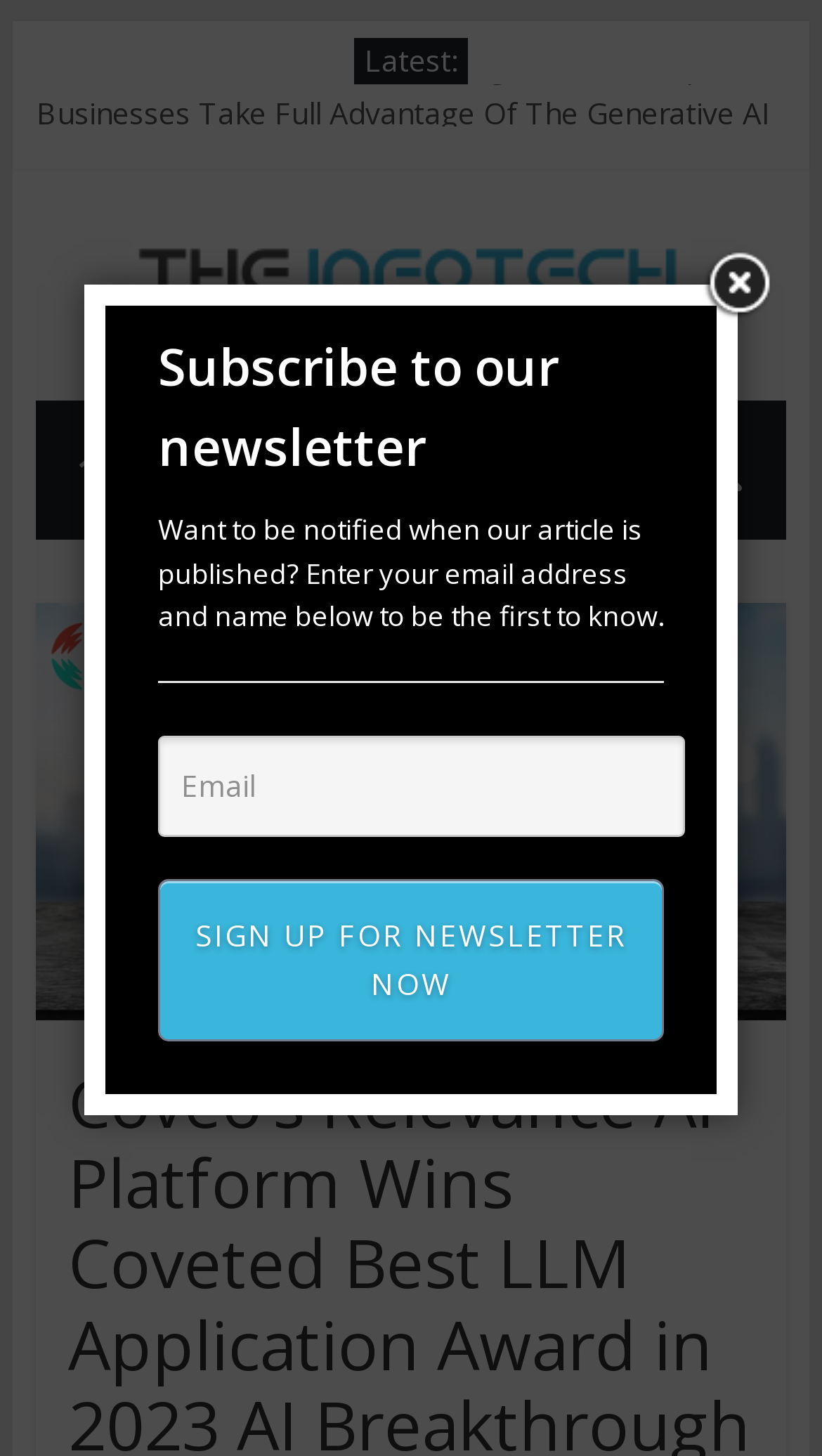Please look at the image and answer the question with a detailed explanation: What is the call-to-action for the newsletter?

The call-to-action for the newsletter is a link with the text 'SIGN UP FOR NEWSLETTER NOW', which is located below the 'Subscribe to our newsletter' heading and the textbox for entering an email address. This link is likely to be the button to submit the newsletter subscription request.